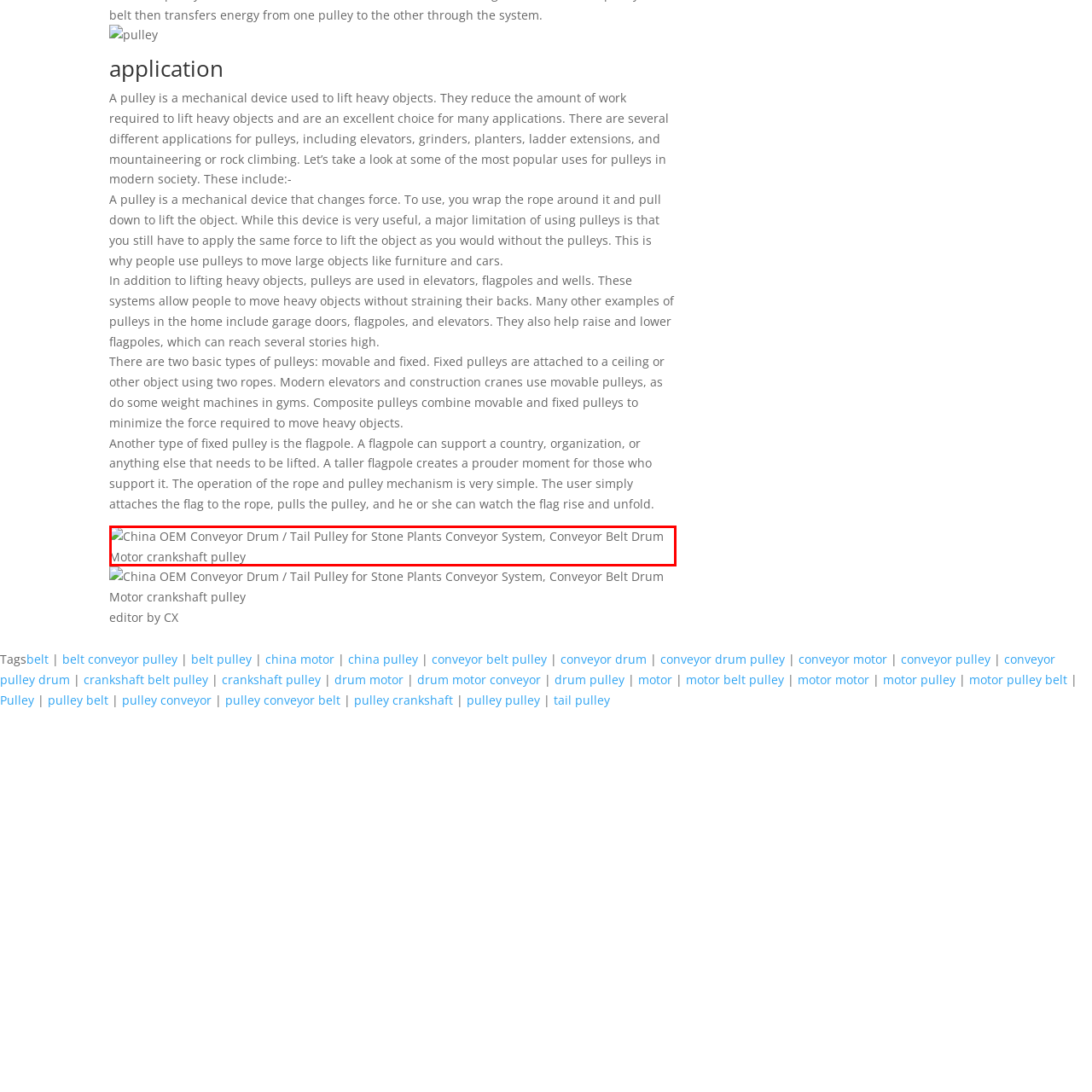Pay attention to the content inside the red bounding box and deliver a detailed answer to the following question based on the image's details: What is the significance of OEM products in industrial applications?

OEM products, such as the China OEM Conveyor Drum/Tail Pulley, are essential in modern manufacturing and logistics, as they are designed to optimize operational performance in demanding environments, ensuring the smooth and reliable transport of heavy loads.